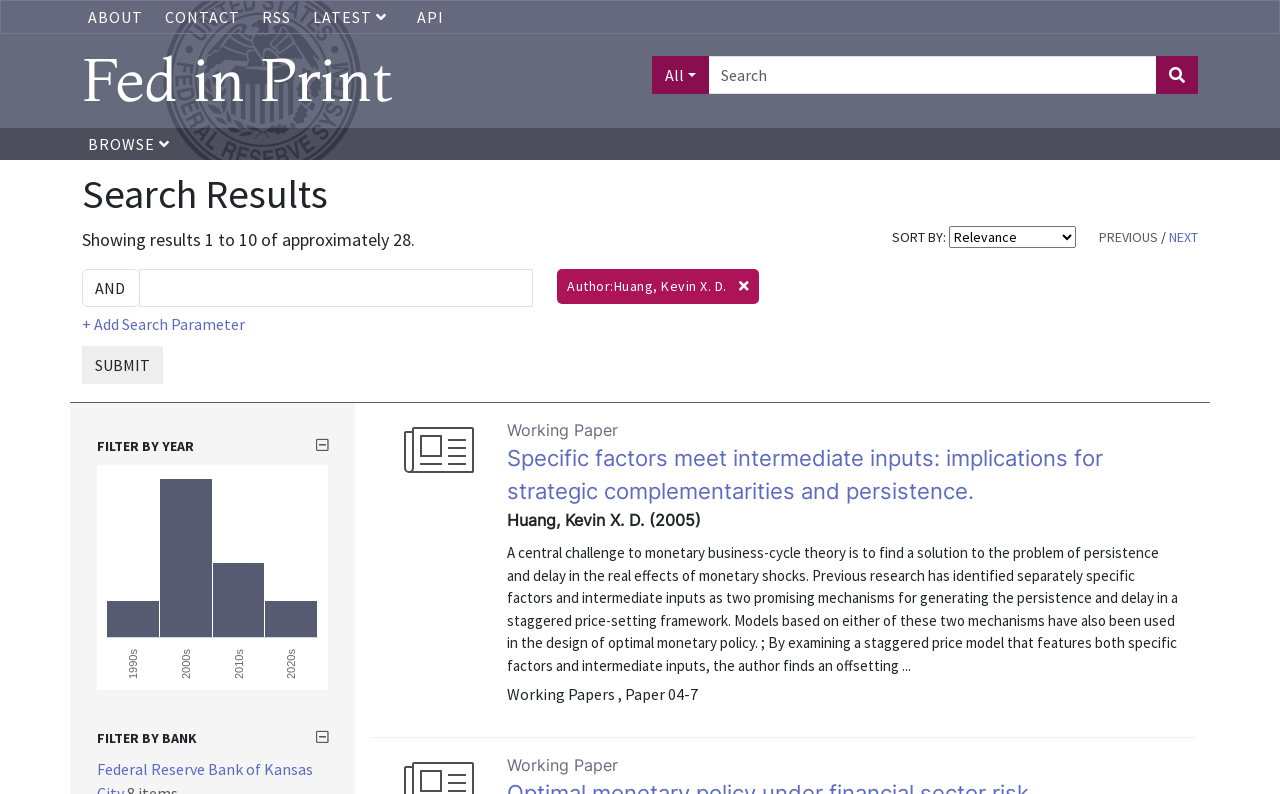Please determine the bounding box coordinates of the element's region to click in order to carry out the following instruction: "Contact Altium Sales". The coordinates should be four float numbers between 0 and 1, i.e., [left, top, right, bottom].

None